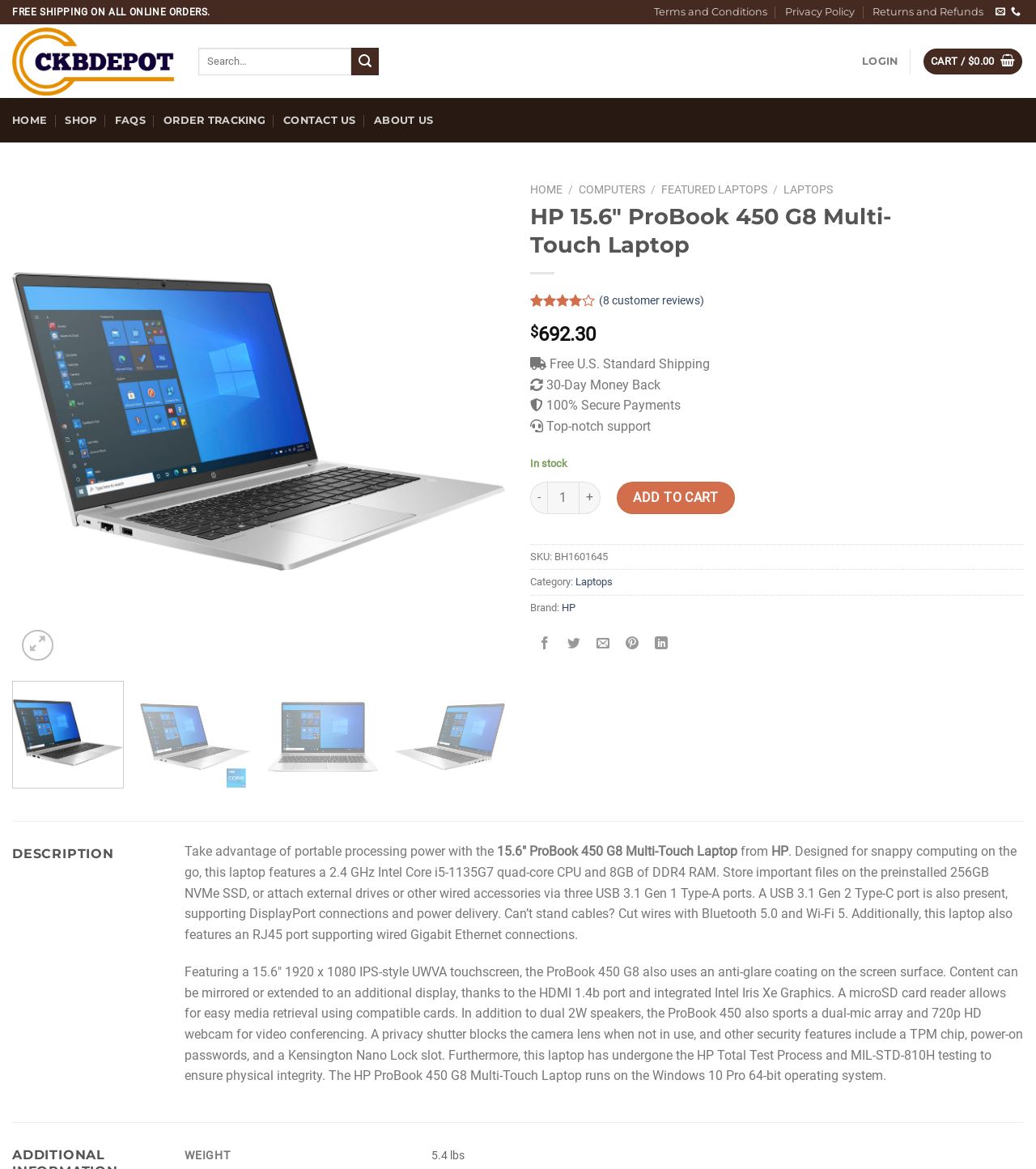Select the bounding box coordinates of the element I need to click to carry out the following instruction: "Log in to your account".

[0.832, 0.039, 0.867, 0.067]